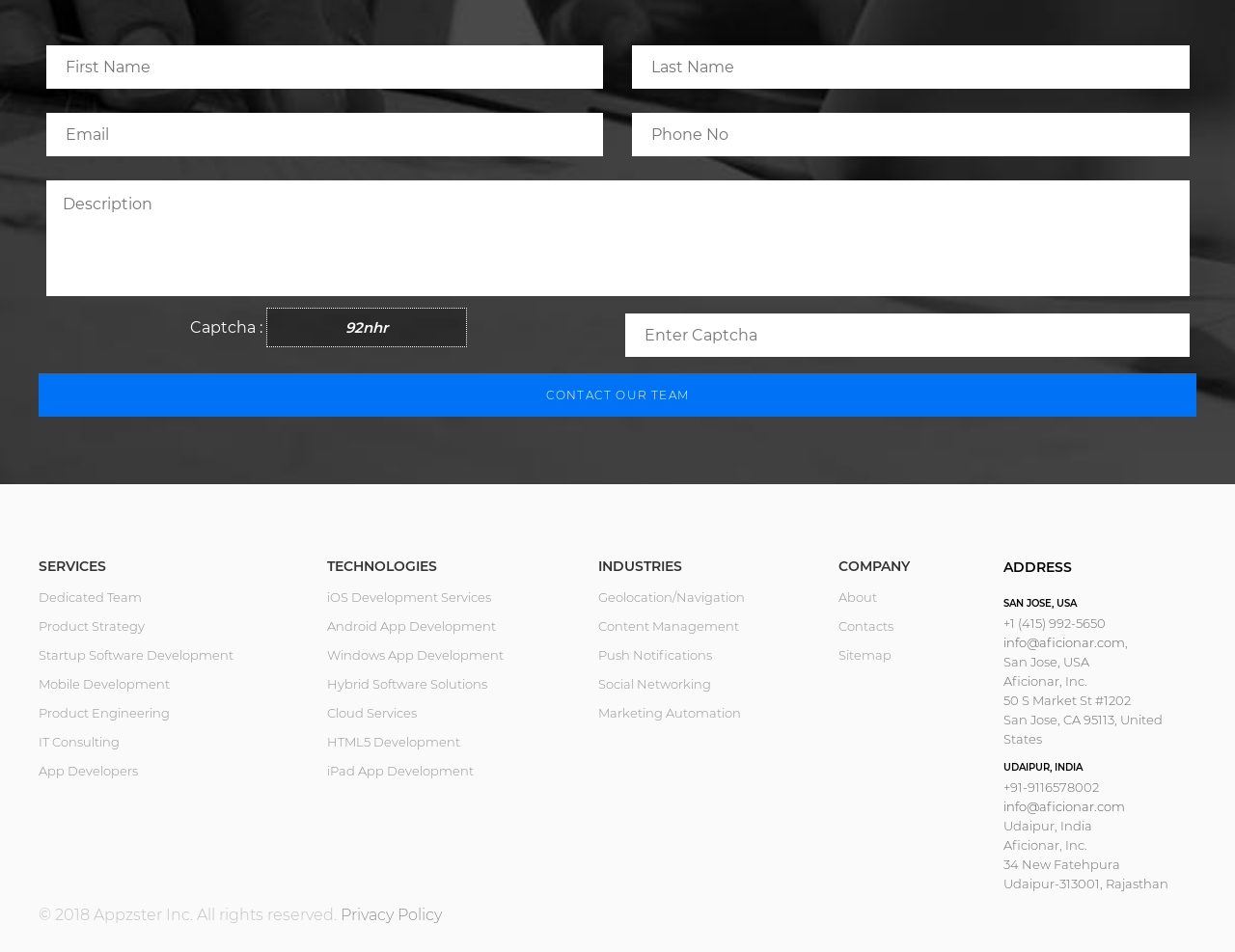What is the required information to contact Aficionar?
Answer the question with as much detail as possible.

The contact form on the webpage requires users to fill in their First Name, Last Name, Email, Phone No, and Captcha to submit their inquiry or message to Aficionar.